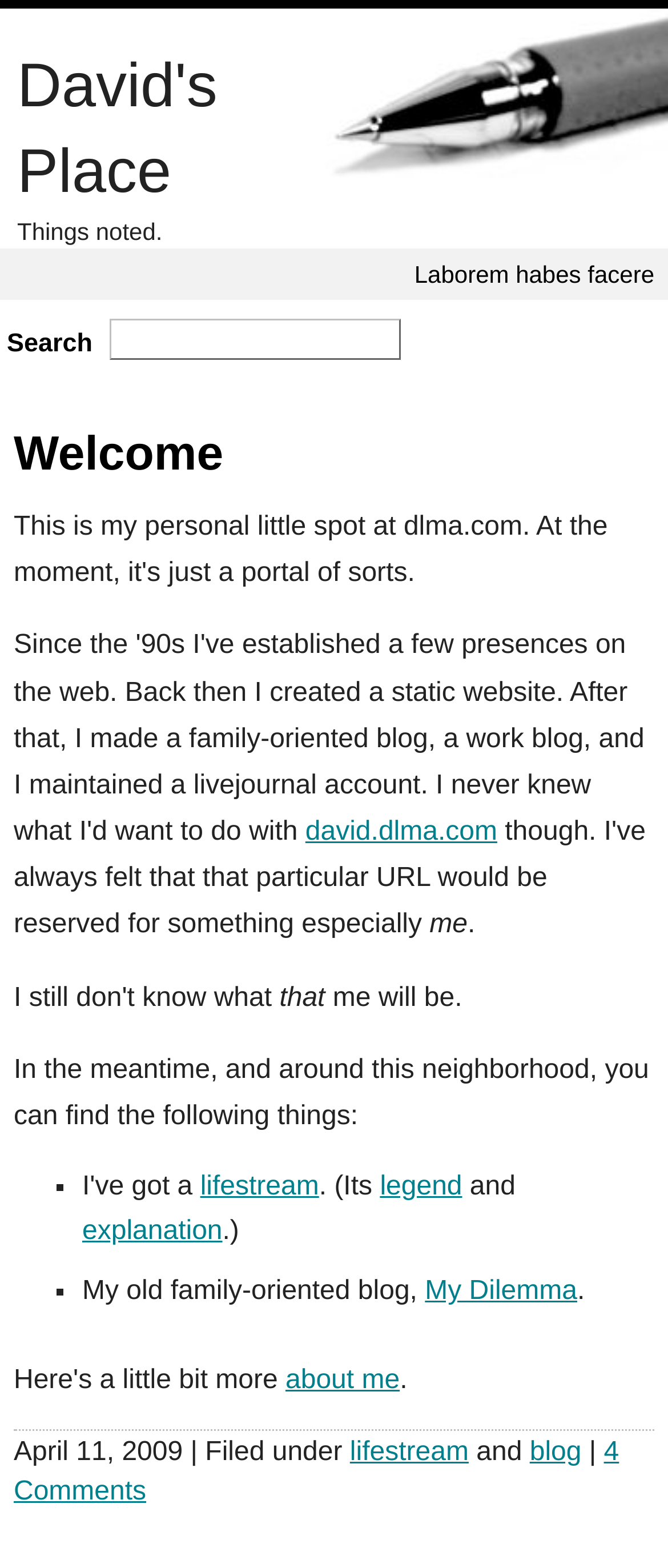Determine the bounding box coordinates for the area you should click to complete the following instruction: "search".

[0.164, 0.204, 0.6, 0.23]